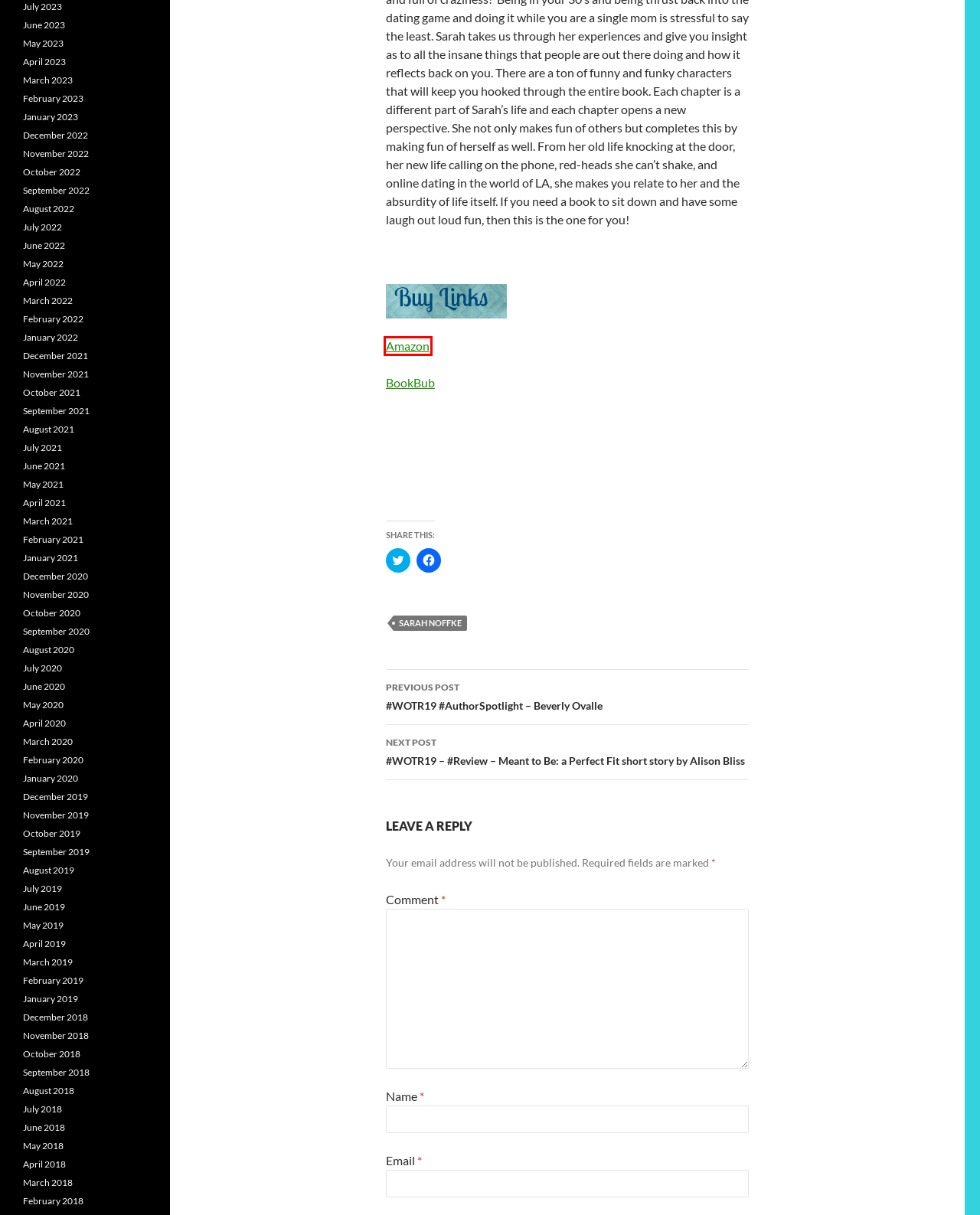Given a screenshot of a webpage with a red bounding box highlighting a UI element, determine which webpage description best matches the new webpage that appears after clicking the highlighted element. Here are the candidates:
A. September | 2018 | Twinsie Talk Book Reviews
B. September | 2020 | Twinsie Talk Book Reviews
C. Amazon.com
D. August | 2019 | Twinsie Talk Book Reviews
E. July | 2020 | Twinsie Talk Book Reviews
F. March | 2020 | Twinsie Talk Book Reviews
G. April | 2021 | Twinsie Talk Book Reviews
H. October | 2021 | Twinsie Talk Book Reviews

C